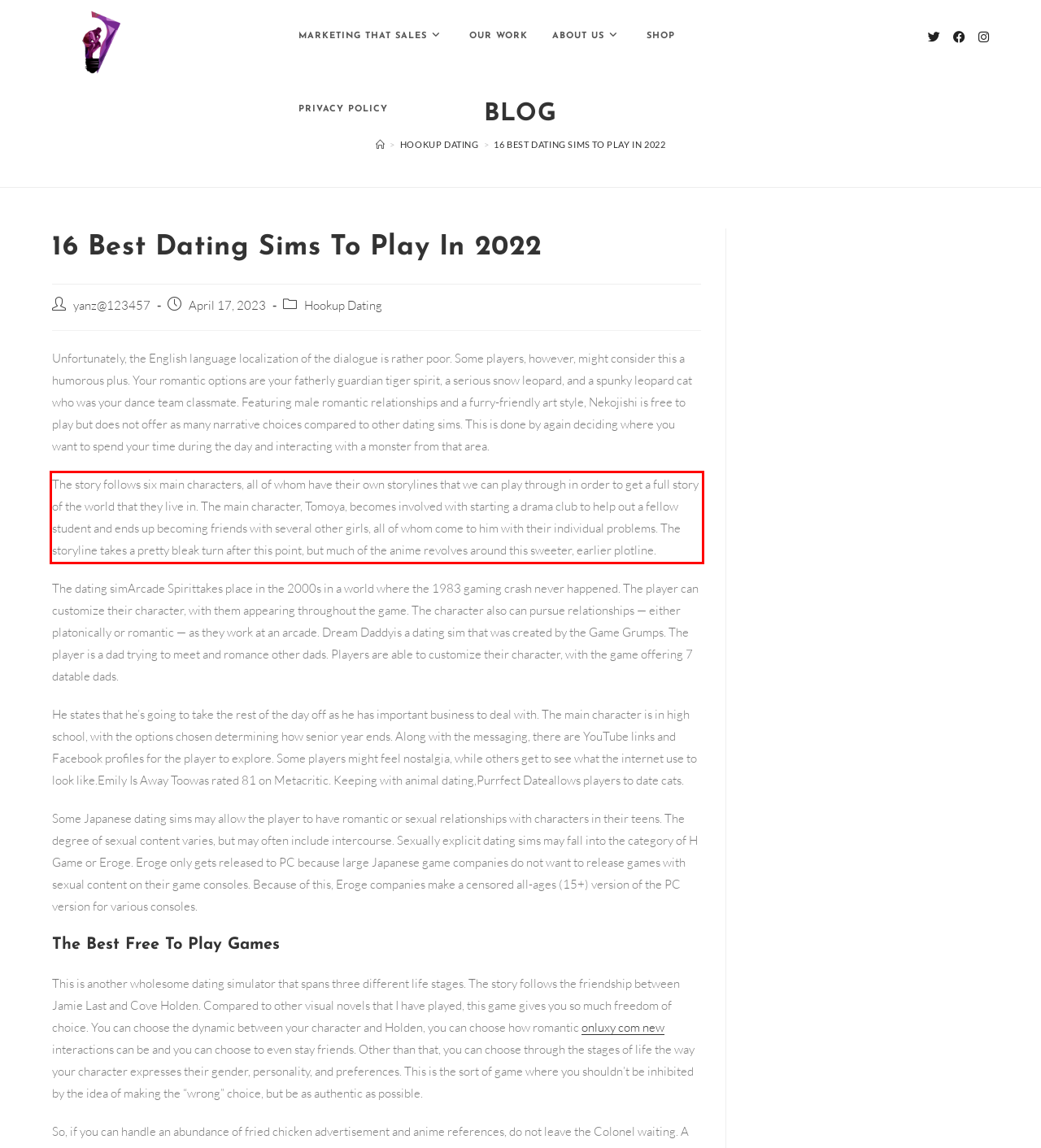Please perform OCR on the UI element surrounded by the red bounding box in the given webpage screenshot and extract its text content.

The story follows six main characters, all of whom have their own storylines that we can play through in order to get a full story of the world that they live in. The main character, Tomoya, becomes involved with starting a drama club to help out a fellow student and ends up becoming friends with several other girls, all of whom come to him with their individual problems. The storyline takes a pretty bleak turn after this point, but much of the anime revolves around this sweeter, earlier plotline.